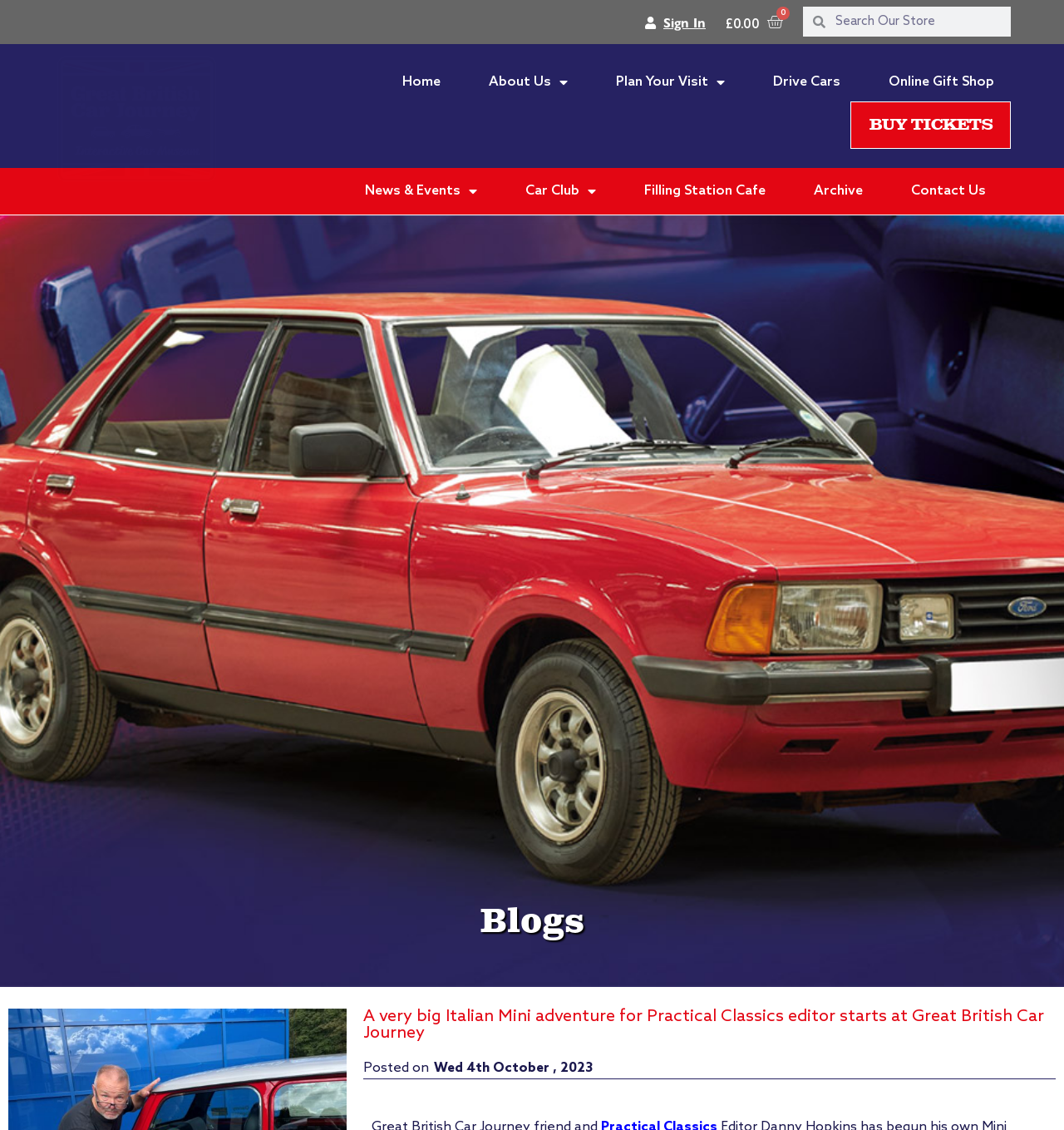Please determine the bounding box coordinates for the element that should be clicked to follow these instructions: "Go to the home page".

[0.362, 0.056, 0.43, 0.09]